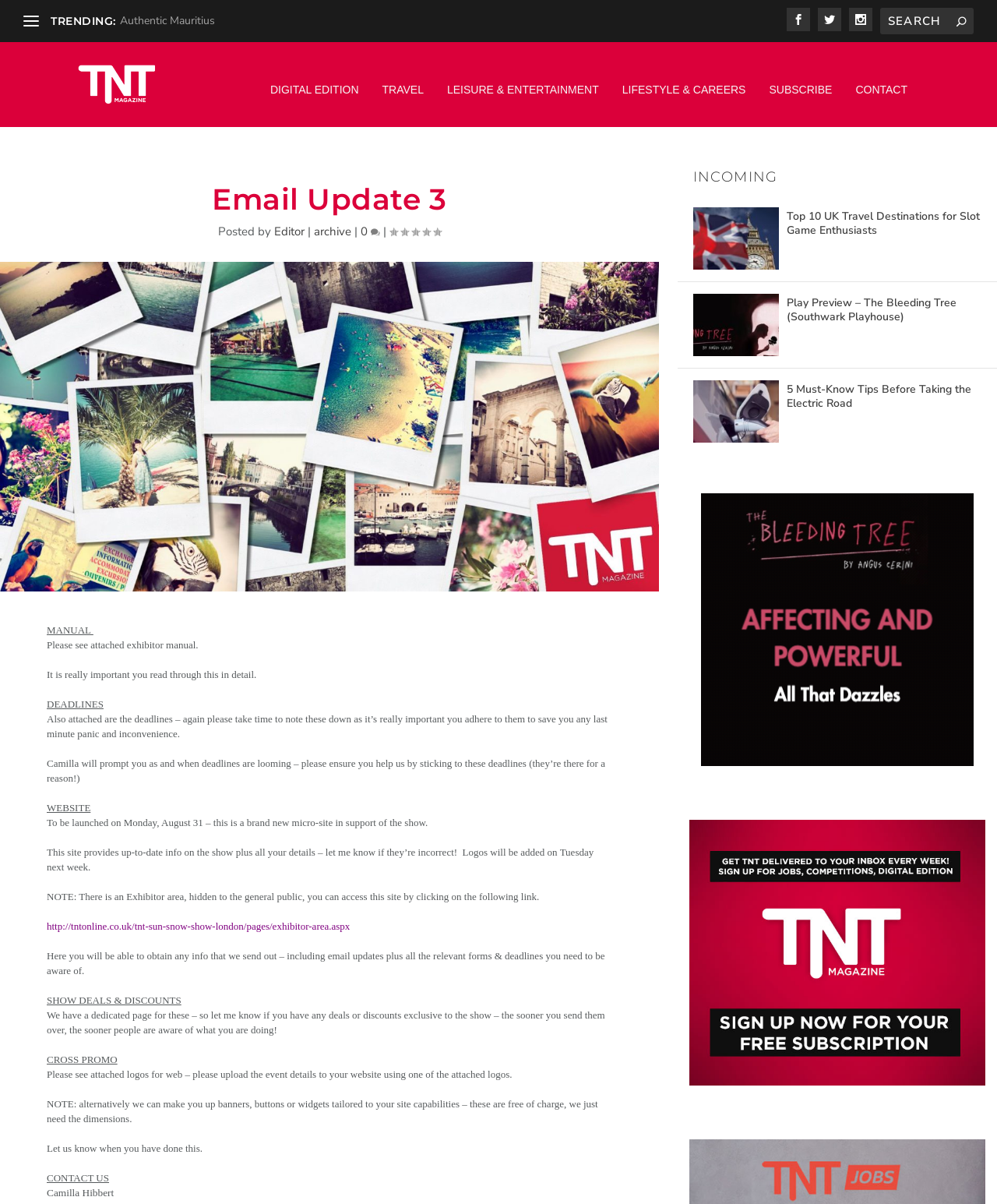Pinpoint the bounding box coordinates of the clickable element needed to complete the instruction: "Read 'Email Update 3'". The coordinates should be provided as four float numbers between 0 and 1: [left, top, right, bottom].

[0.0, 0.142, 0.661, 0.177]